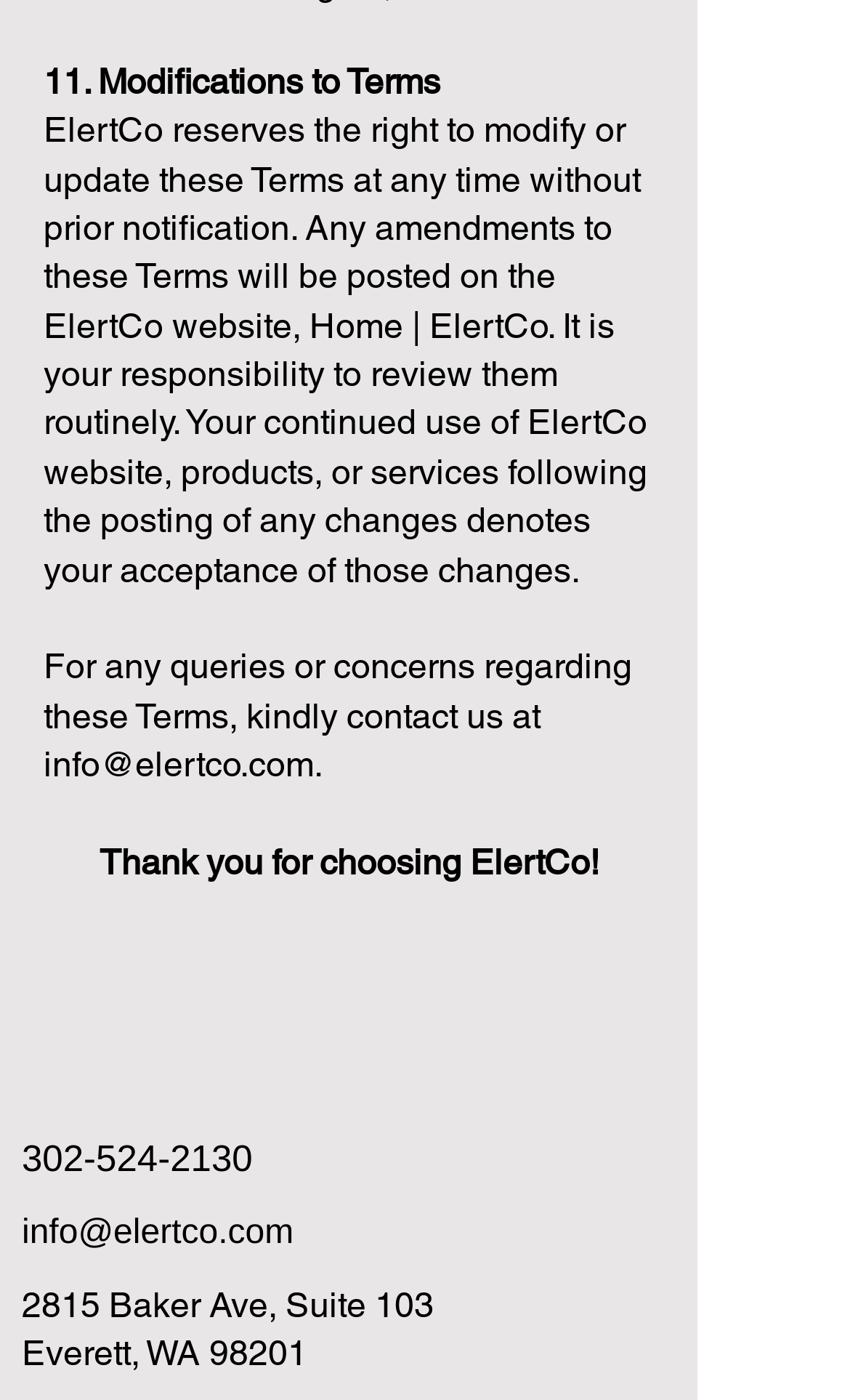What is the company's address?
Look at the screenshot and provide an in-depth answer.

The company's address can be found in the contact information section at the bottom of the webpage, where it is written in two lines as '2815 Baker Ave, Suite 103' and 'Everett, WA 98201'.